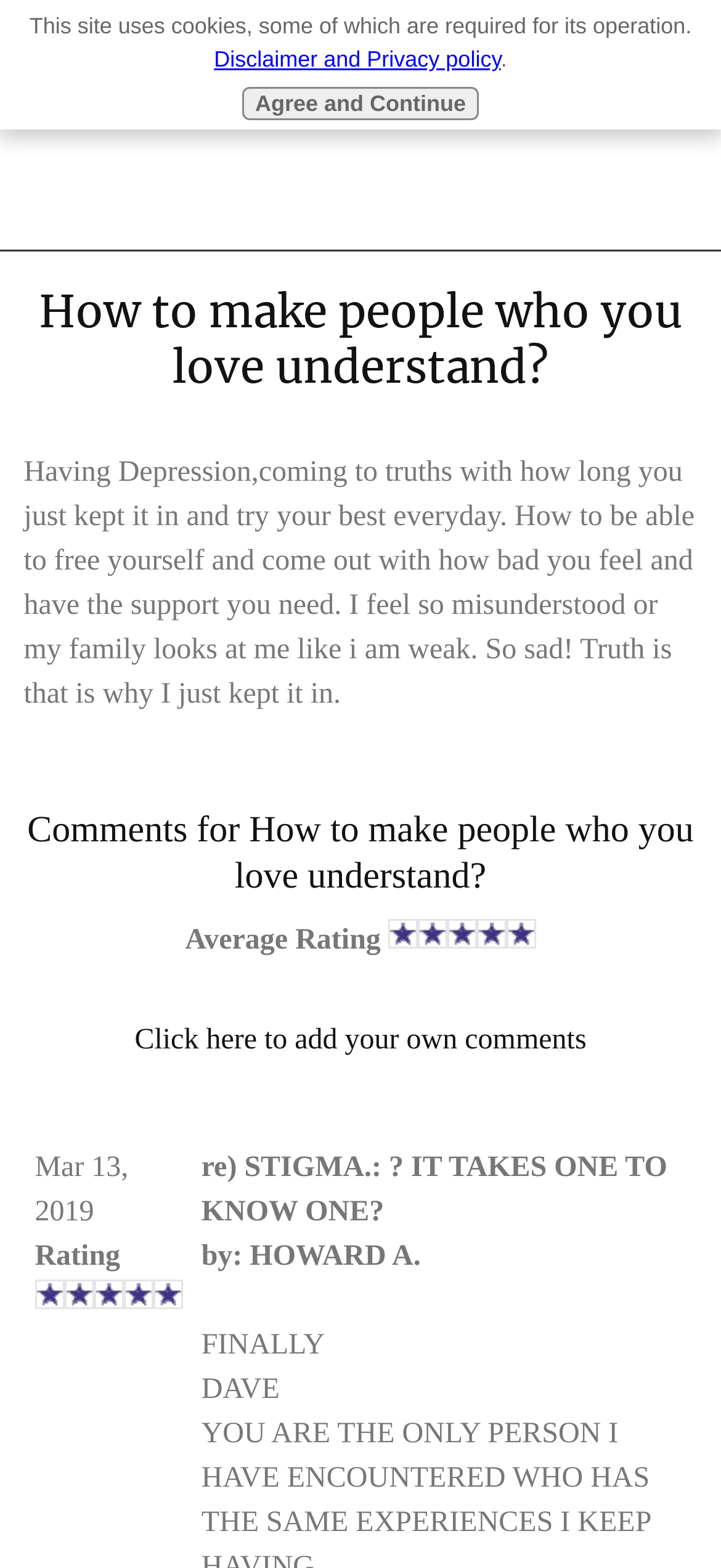Answer the question below with a single word or a brief phrase: 
What is the name of the person mentioned at the end of the webpage?

DAVE